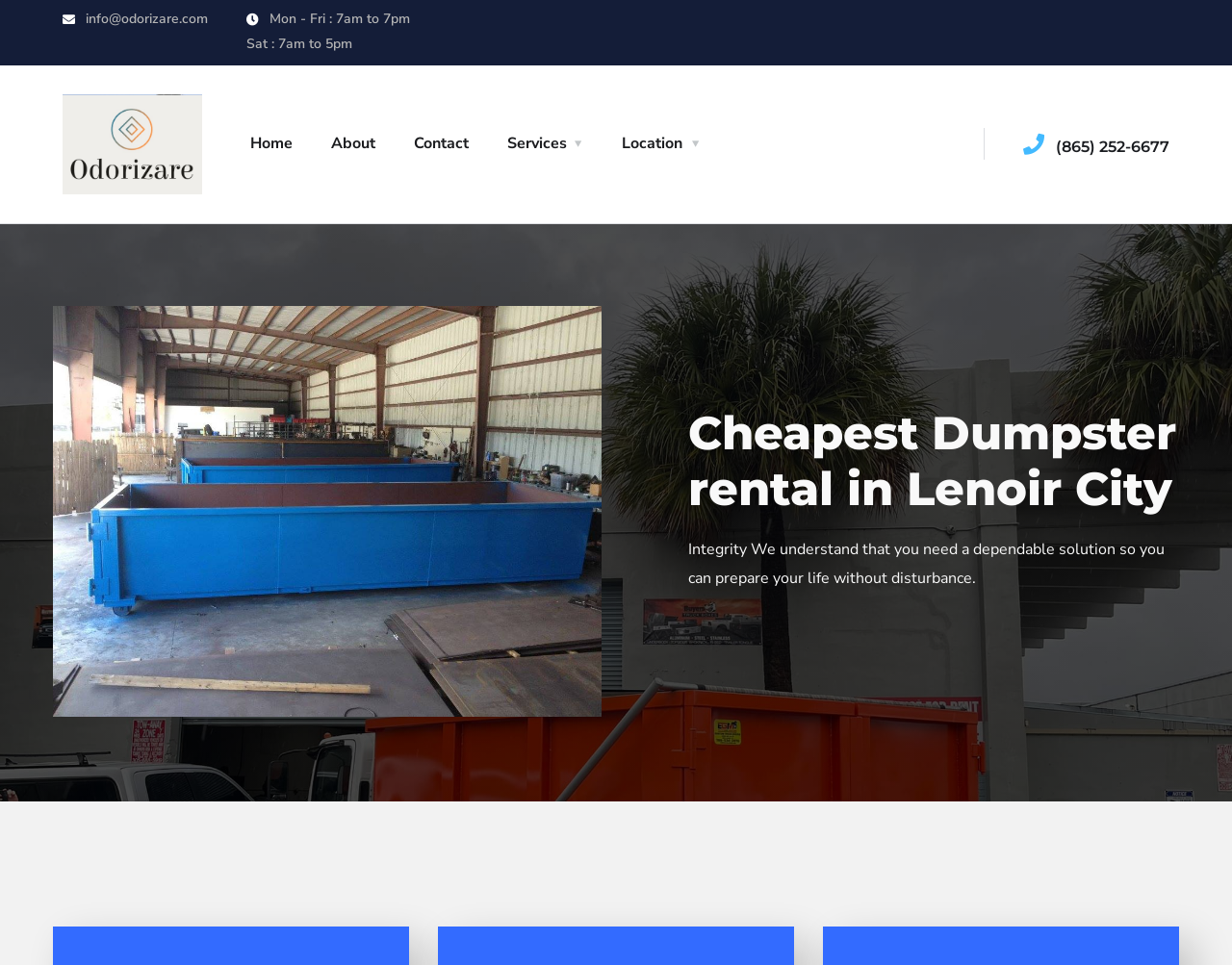Pinpoint the bounding box coordinates of the clickable element needed to complete the instruction: "View the location". The coordinates should be provided as four float numbers between 0 and 1: [left, top, right, bottom].

[0.505, 0.1, 0.567, 0.198]